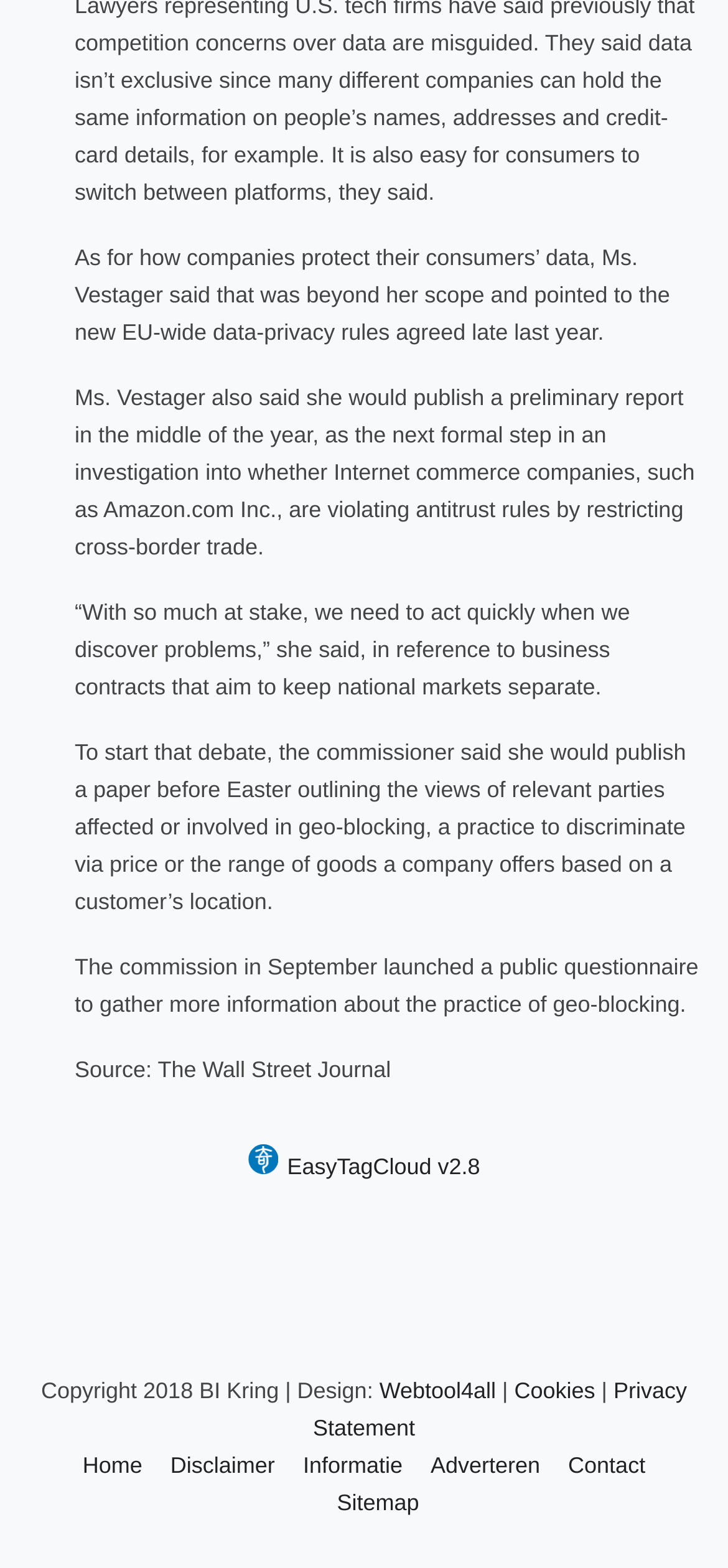Given the element description, predict the bounding box coordinates in the format (top-left x, top-left y, bottom-right x, bottom-right y). Make sure all values are between 0 and 1. Here is the element description: Privacy Statement

[0.43, 0.879, 0.944, 0.919]